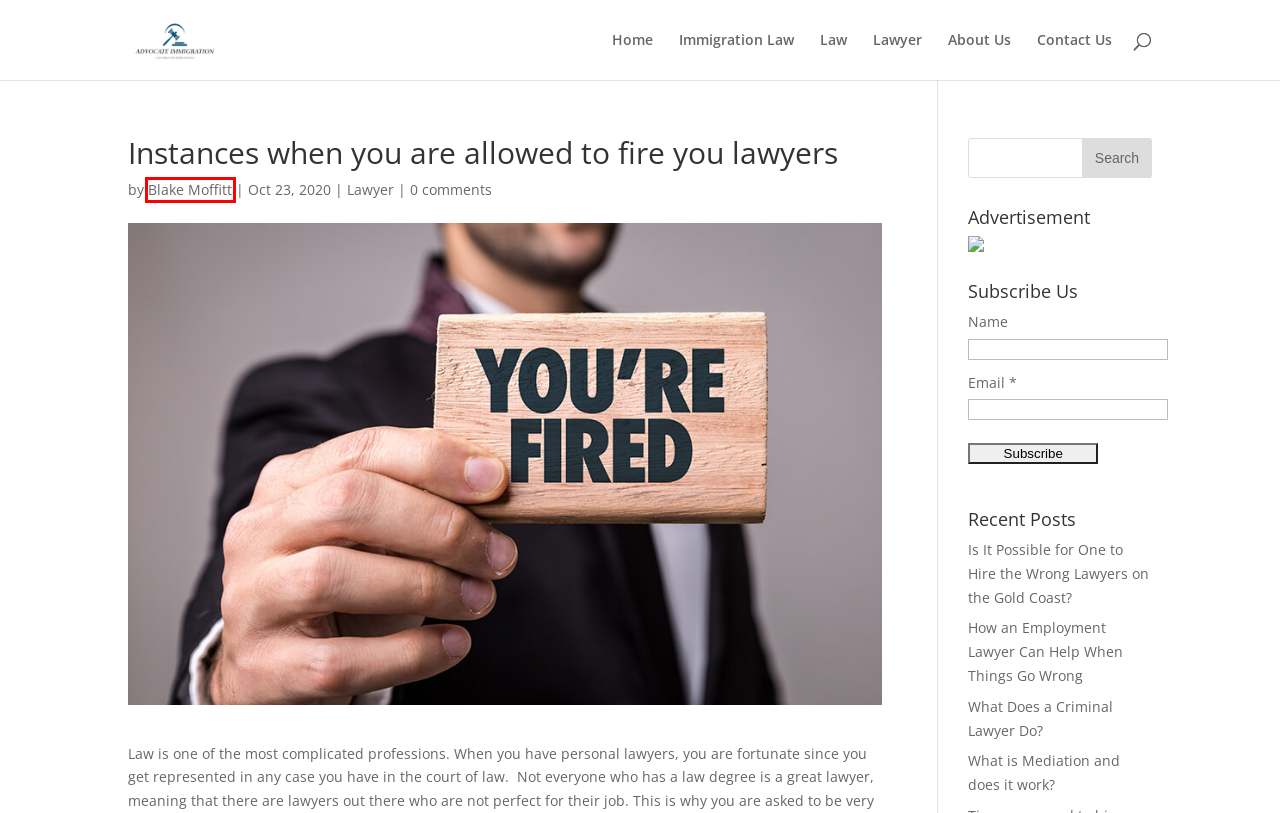Examine the screenshot of a webpage with a red bounding box around an element. Then, select the webpage description that best represents the new page after clicking the highlighted element. Here are the descriptions:
A. Immigration Law | Advocate Immigration
B. Blake Moffitt | Advocate Immigration
C. About Us | Advocate Immigration
D. Lawyer | Advocate Immigration
E. Contact Us | Advocate Immigration
F. What Does a Criminal Lawyer Do? | Advocate Immigration
G. How an Employment Lawyer Can Help When Things Go Wrong | Advocate Immigration
H. Advocate Immigration | Law Firm for Immigration

B